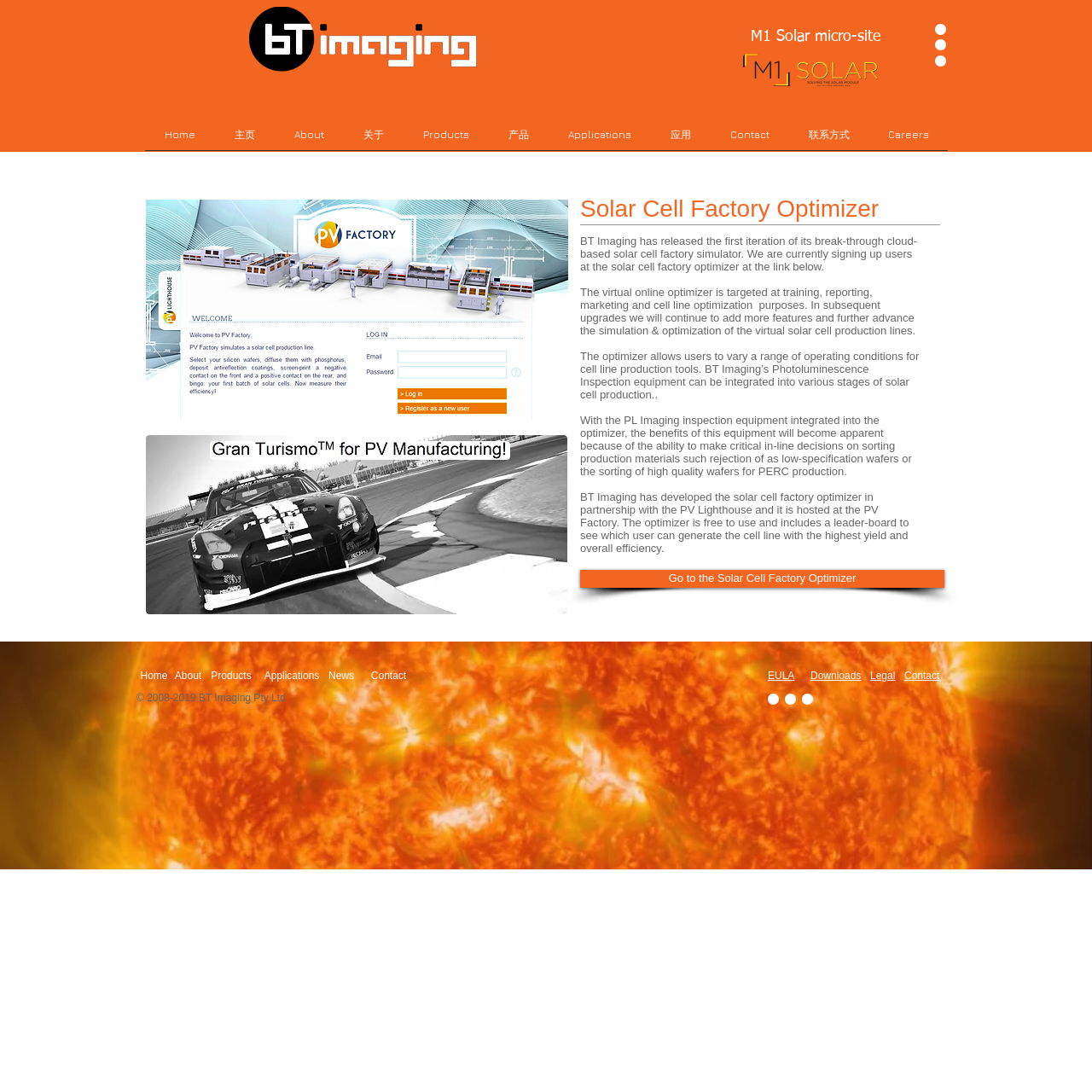What is the purpose of the leader-board in the optimizer?
Kindly offer a comprehensive and detailed response to the question.

The question can be answered by reading the static text elements on the webpage, which describe the leader-board as a feature that allows users to see who can generate the cell line with the highest yield and overall efficiency.